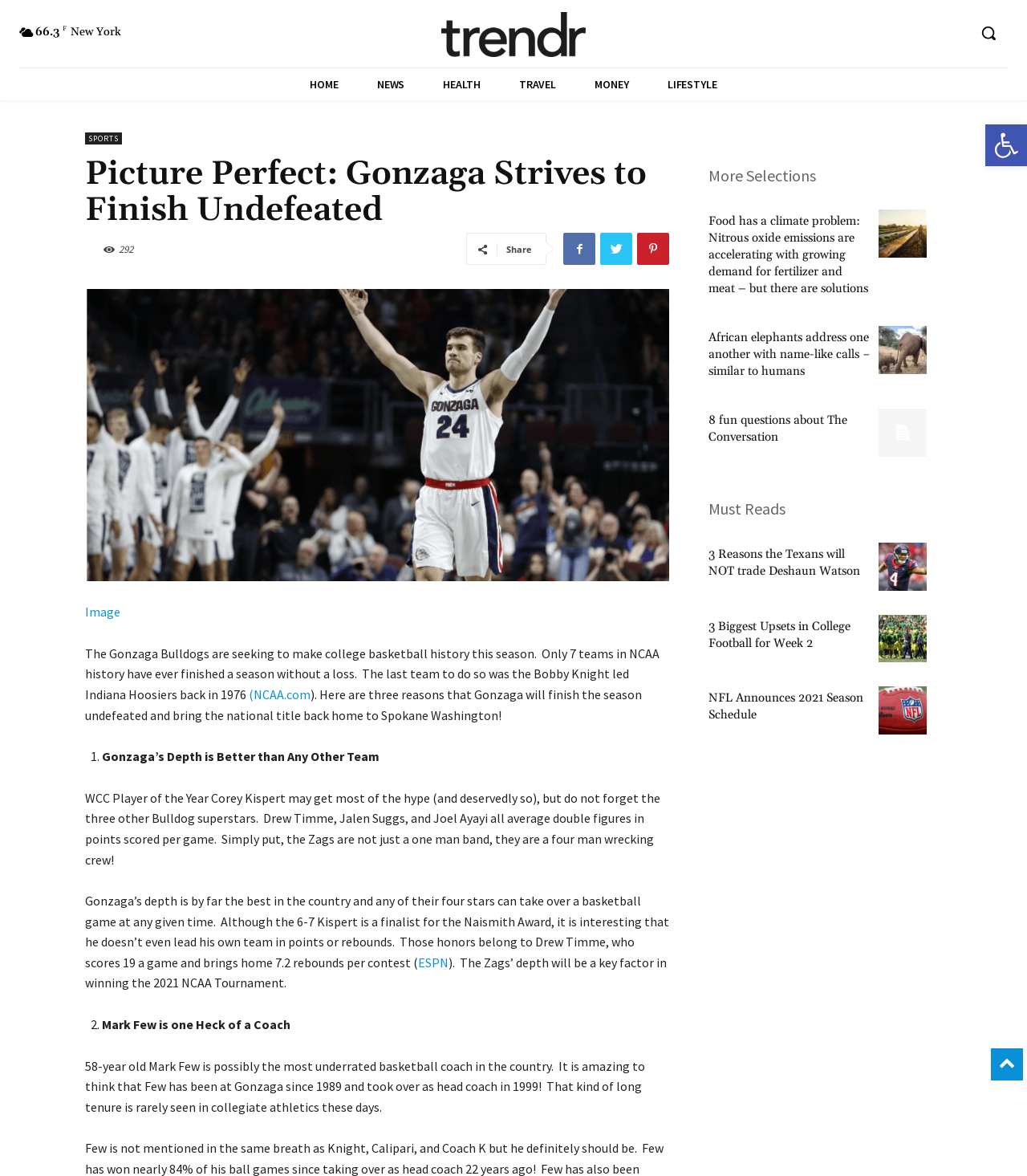Provide a one-word or one-phrase answer to the question:
What is the name of the coach of the Gonzaga Bulldogs?

Mark Few